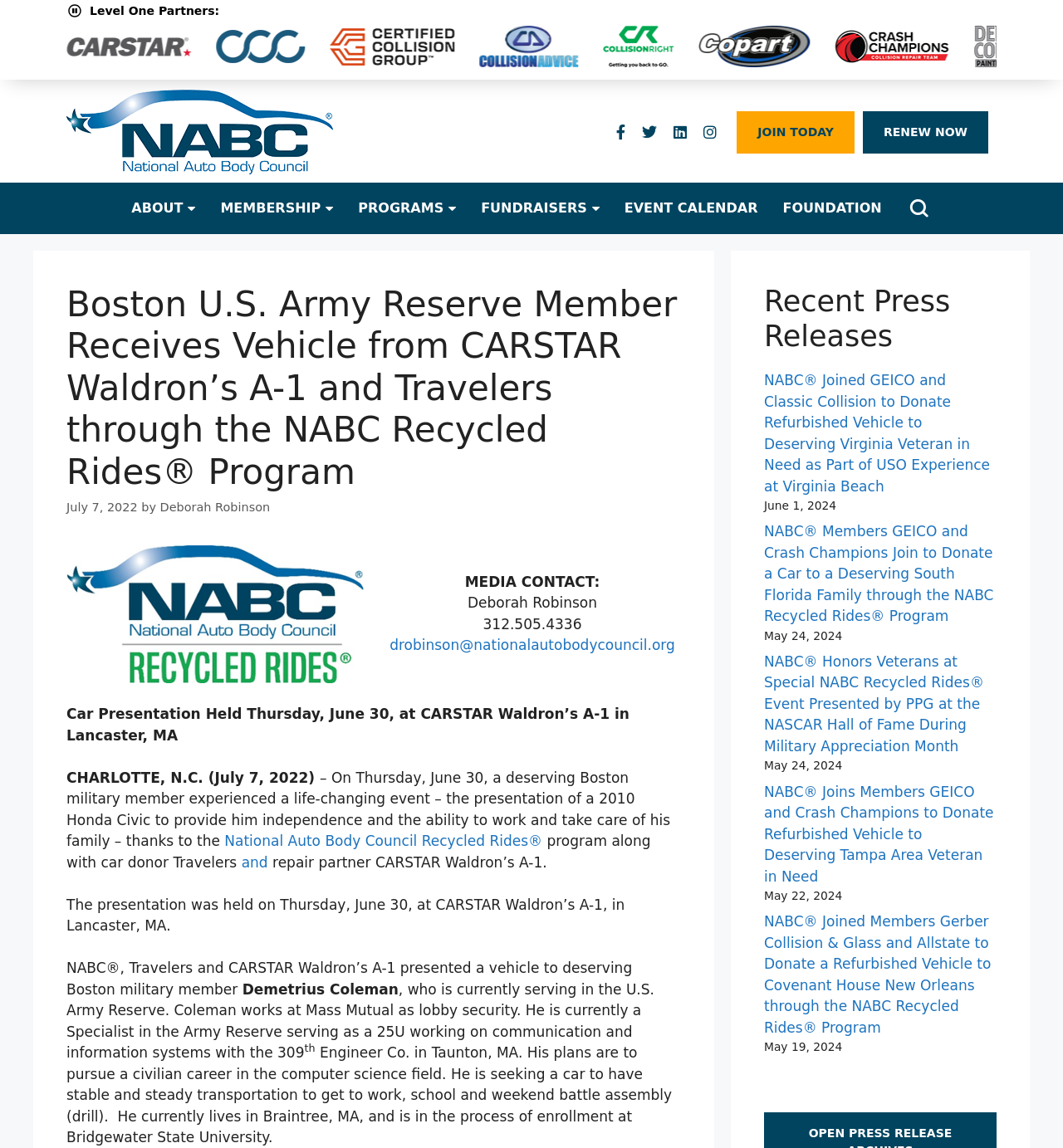Please identify the bounding box coordinates of the element I need to click to follow this instruction: "Visit the Facebook page".

[0.576, 0.102, 0.592, 0.128]